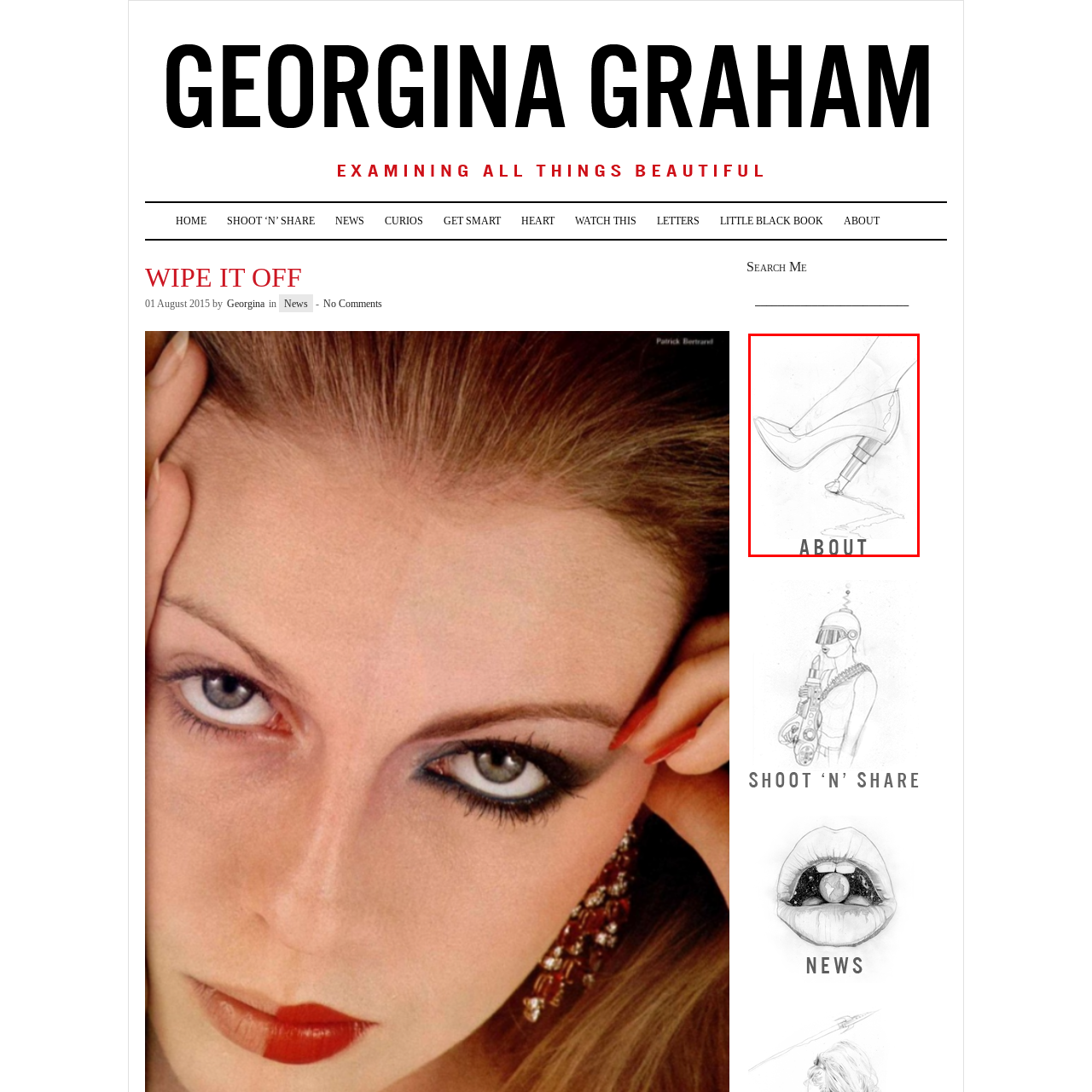Focus on the section marked by the red bounding box and reply with a single word or phrase: What is the purpose of the section indicated by 'ABOUT'?

Provide further information